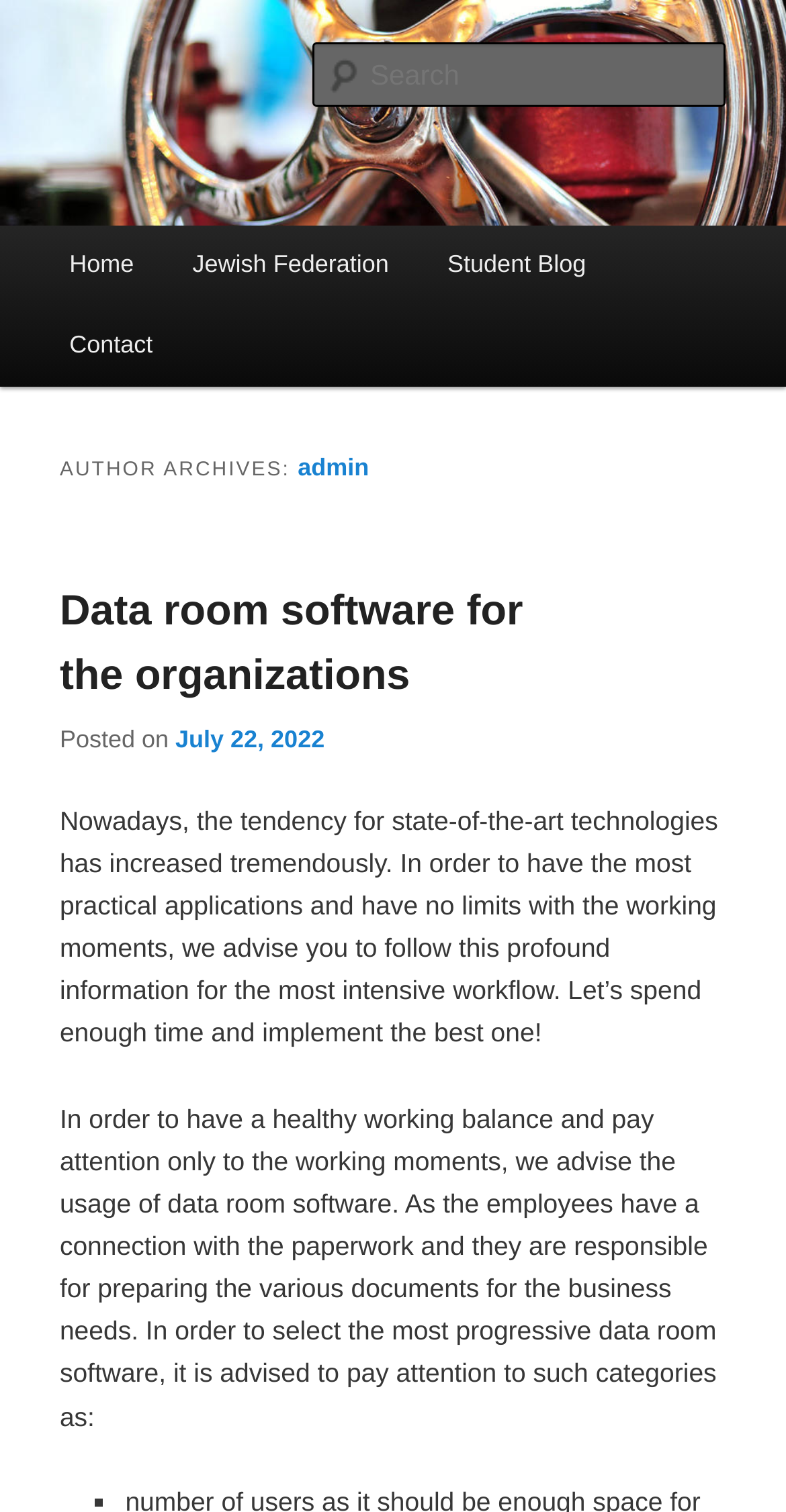Locate the bounding box coordinates of the area you need to click to fulfill this instruction: 'Read about Data room software for the organizations'. The coordinates must be in the form of four float numbers ranging from 0 to 1: [left, top, right, bottom].

[0.076, 0.39, 0.665, 0.462]